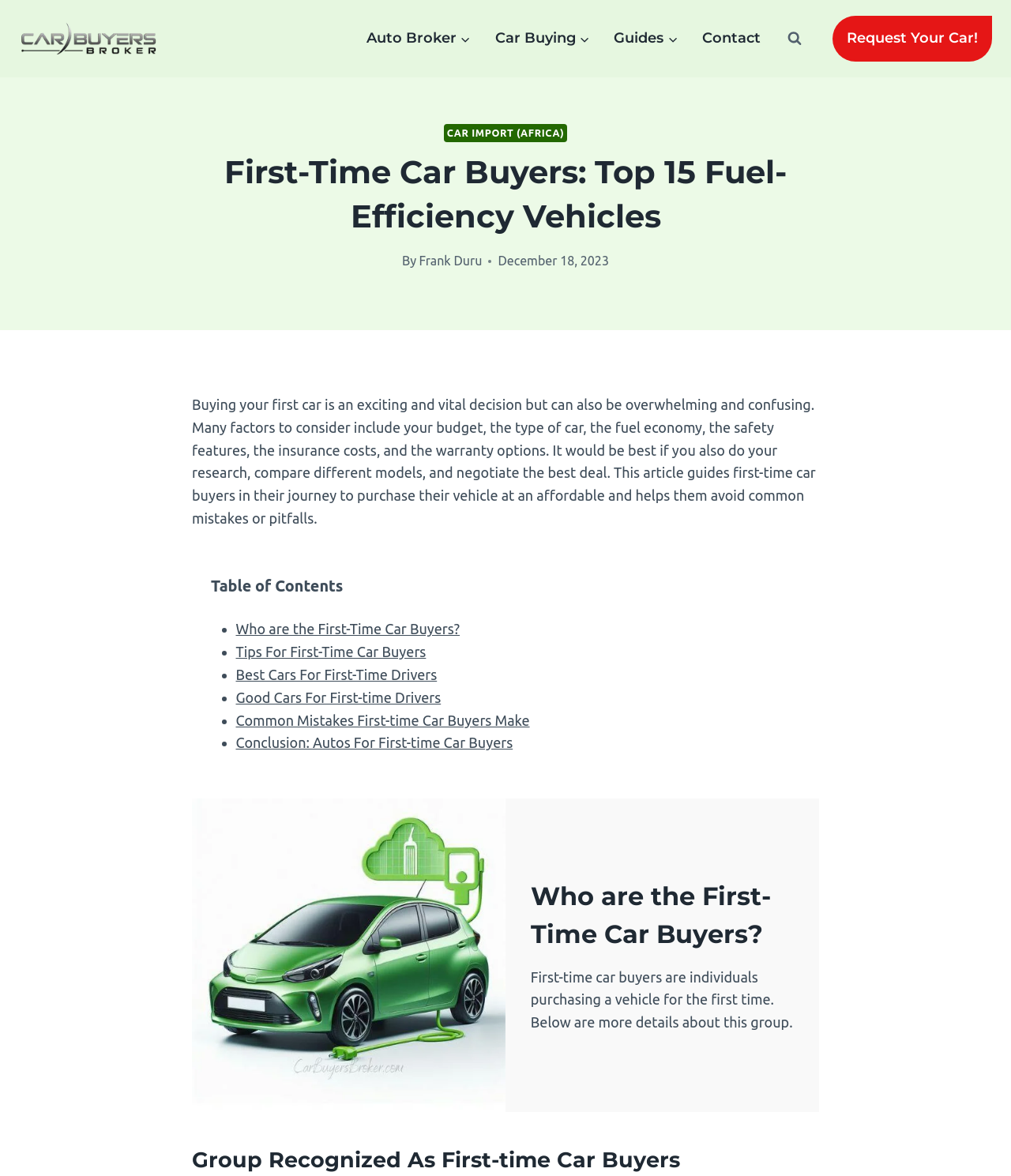Determine the title of the webpage and give its text content.

First-Time Car Buyers: Top 15 Fuel-Efficiency Vehicles